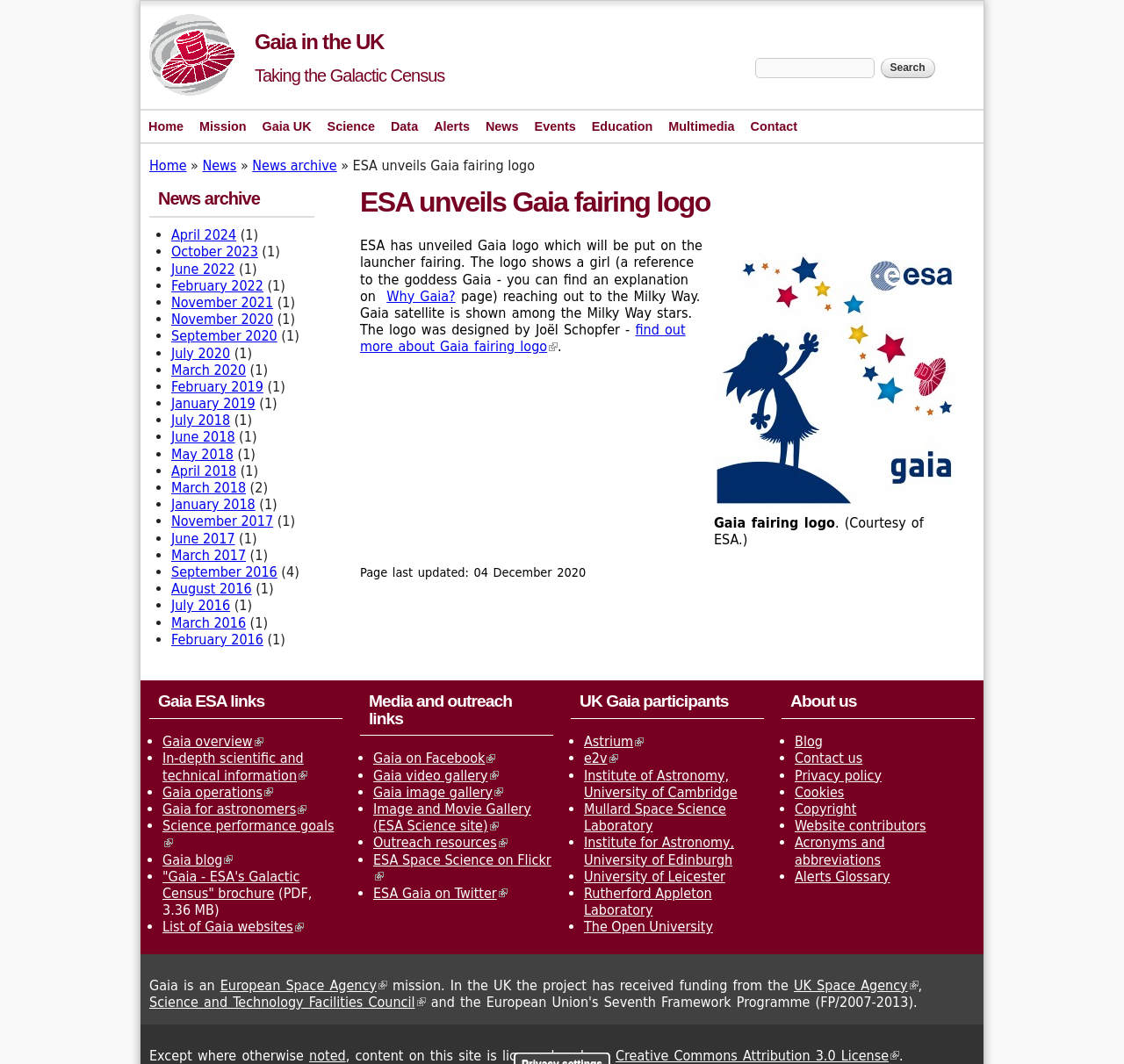Locate the bounding box coordinates of the area where you should click to accomplish the instruction: "Go to the Home page".

[0.125, 0.105, 0.17, 0.133]